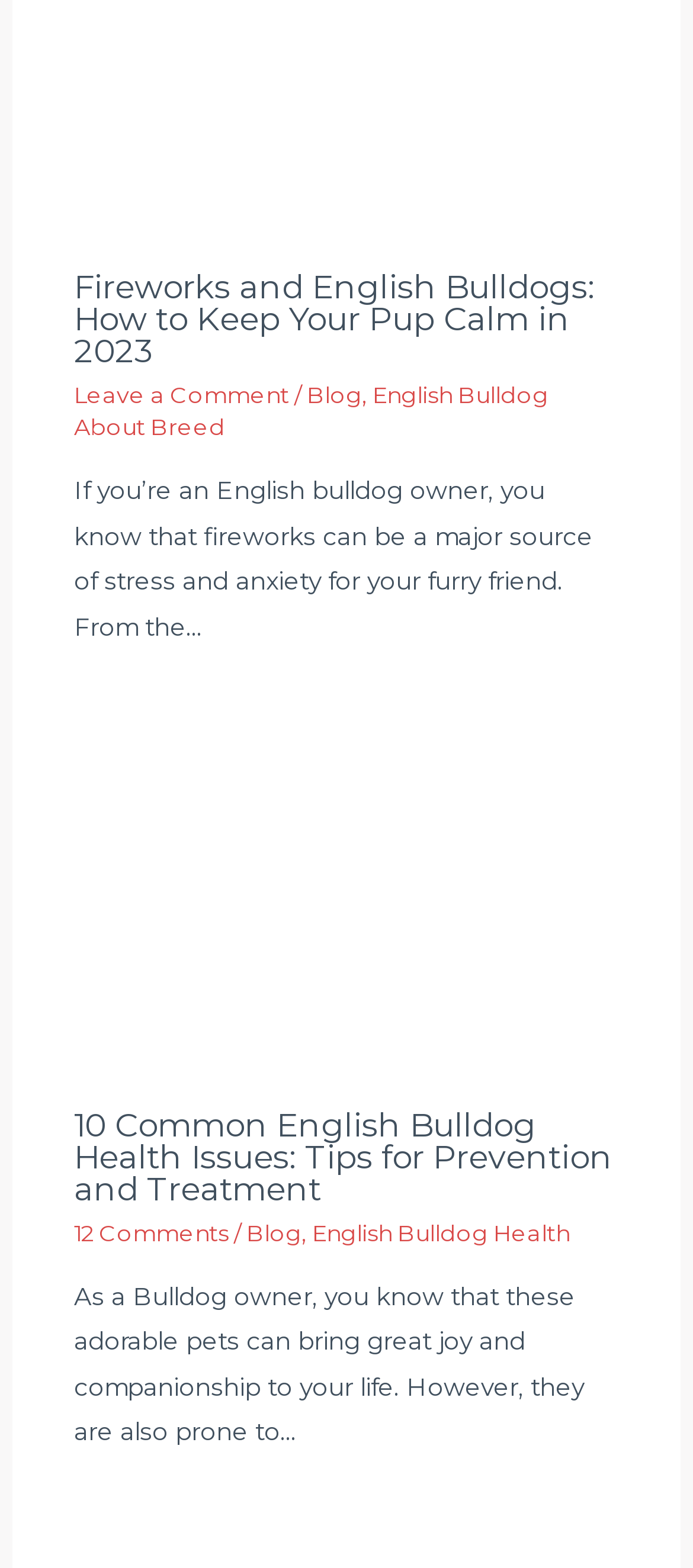Identify the bounding box coordinates of the clickable region necessary to fulfill the following instruction: "Leave a comment". The bounding box coordinates should be four float numbers between 0 and 1, i.e., [left, top, right, bottom].

[0.107, 0.243, 0.417, 0.26]